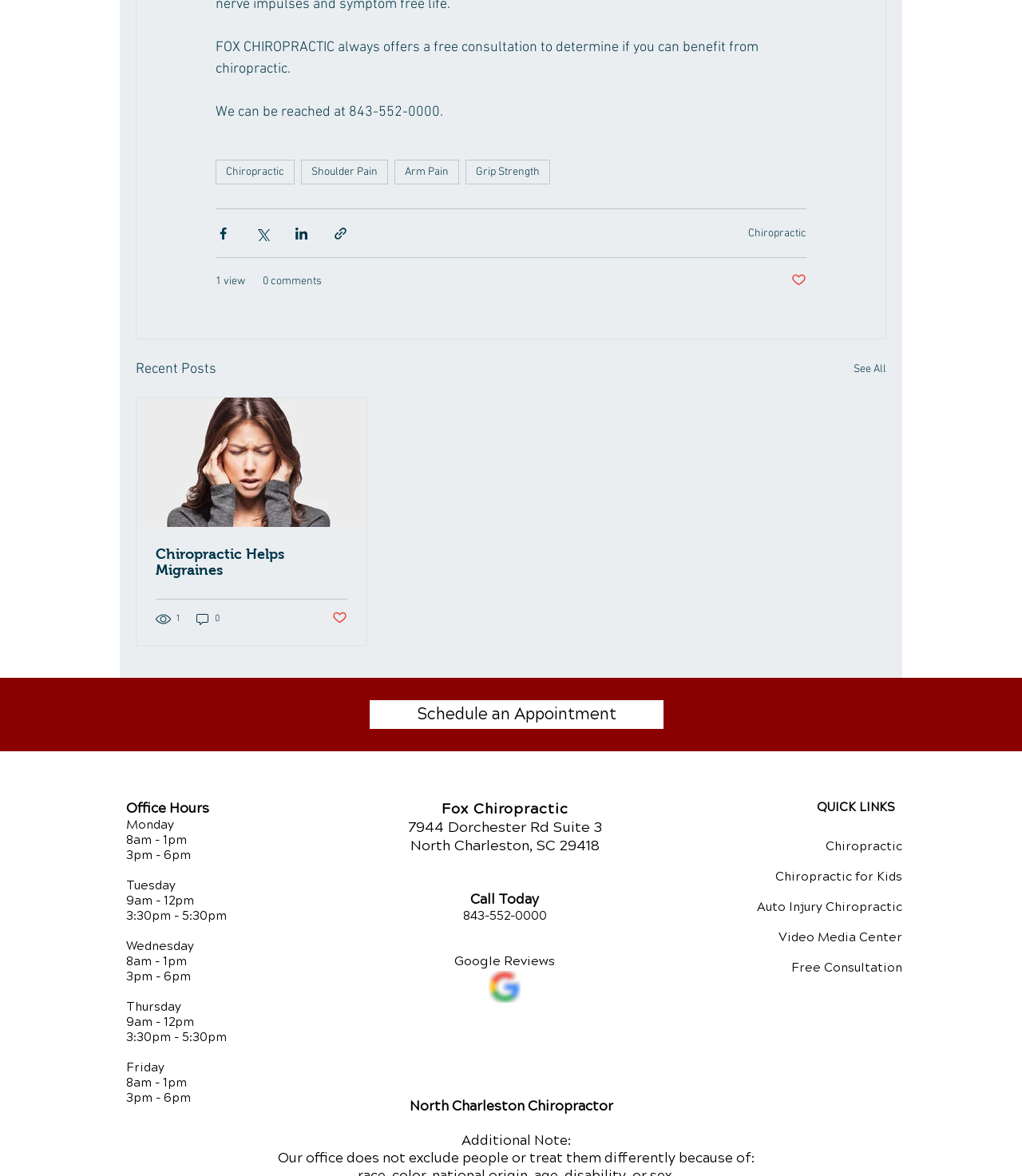What is the address of the chiropractic office?
Based on the image, provide a one-word or brief-phrase response.

7944 Dorchester Rd Suite 3, North Charleston, SC 29418